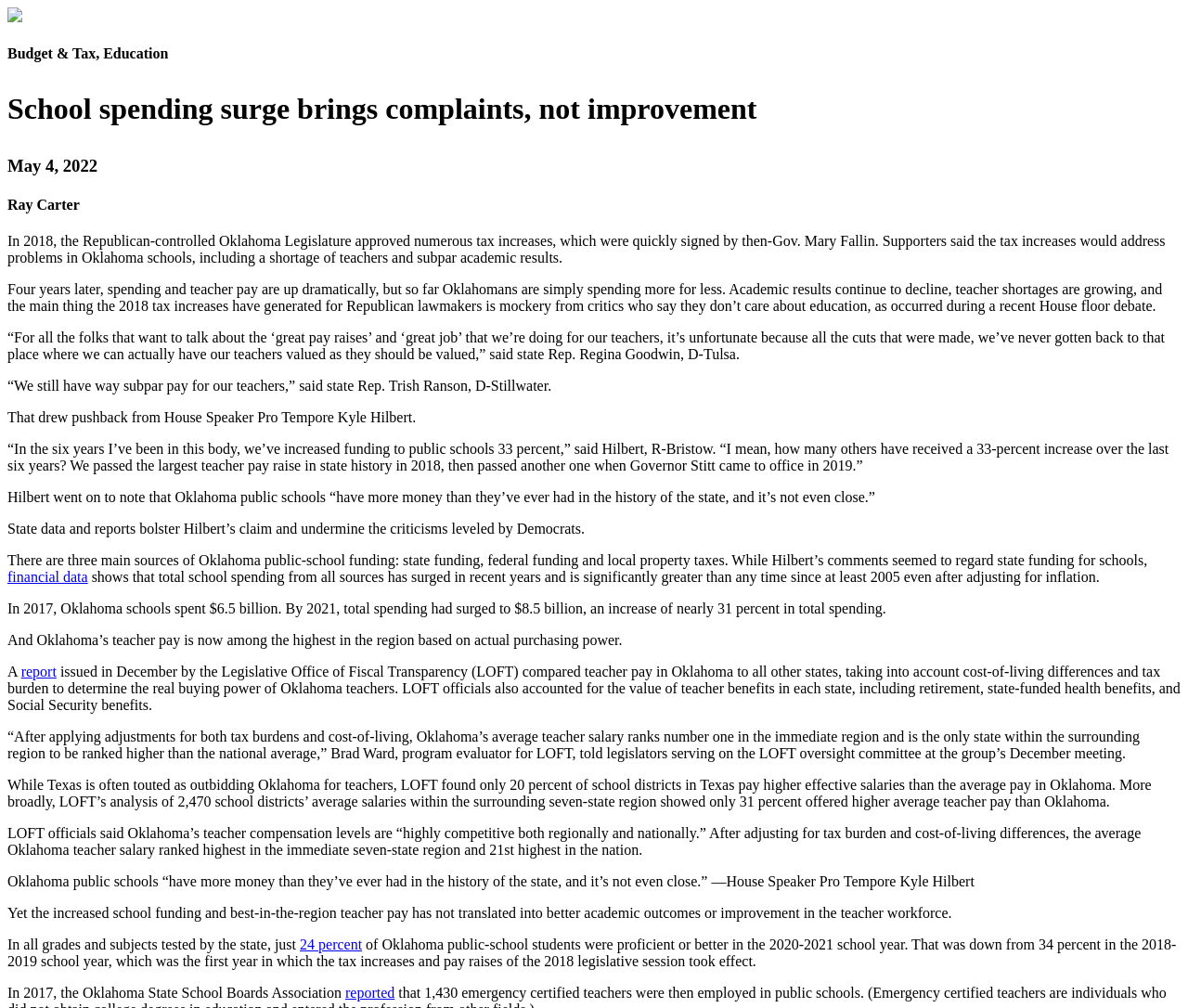Provide a brief response to the question below using one word or phrase:
How much has Oklahoma public-school spending increased since 2017?

31 percent